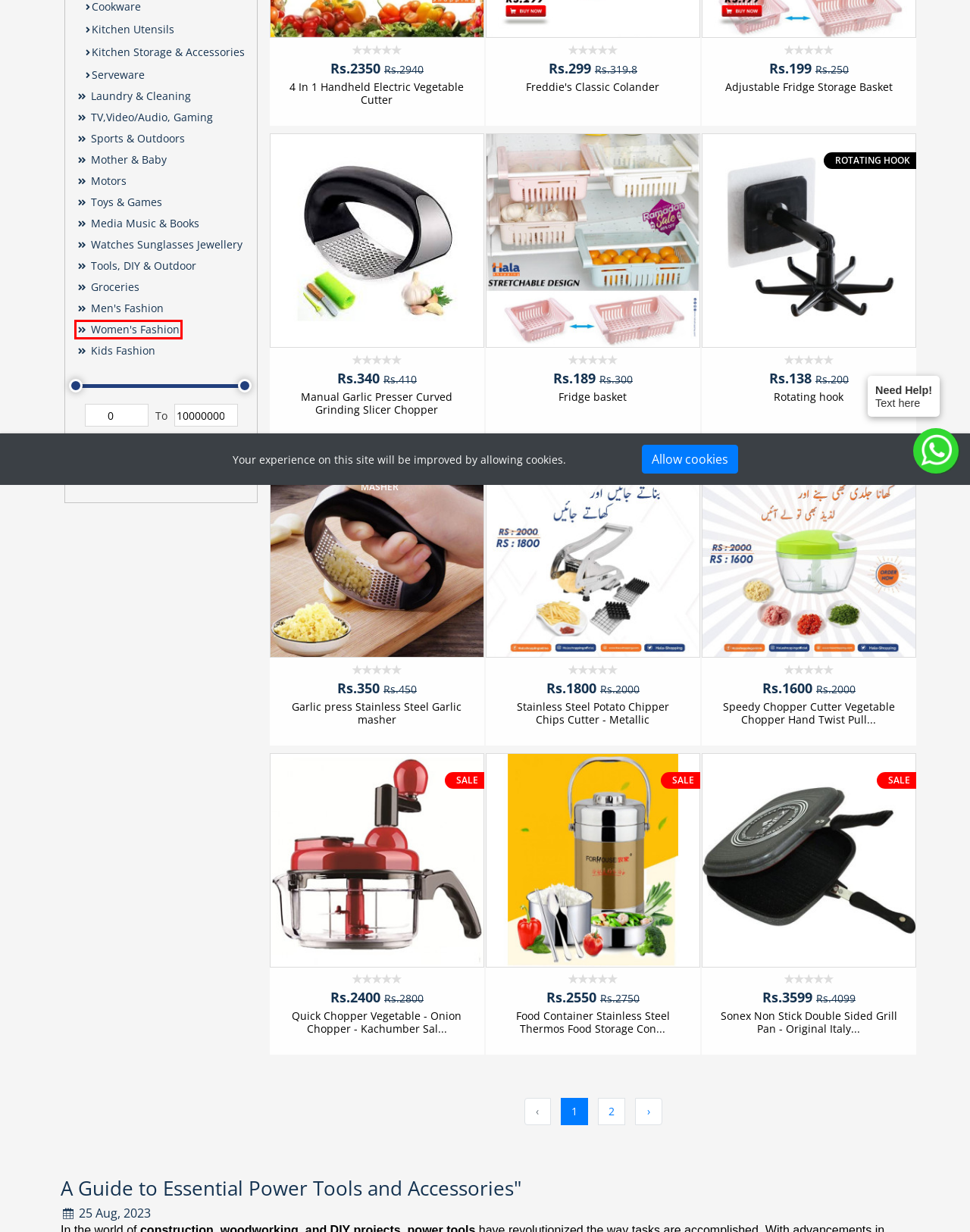Review the screenshot of a webpage which includes a red bounding box around an element. Select the description that best fits the new webpage once the element in the bounding box is clicked. Here are the candidates:
A. Best Kids Products Online With Discount-Hala Shopping
B. Buy Vegetable Chopper Online in Pakistan - Hala Shopping
C. We have the Largest collection of musical instruments in Pakistan.
D. Purchase Kitchen Tools & Accessories Best Price|Hala Shopping
E. Buy Women Fashion Online Shopping at Best Price Hala Shopping
F. High quality and low prices are provided in Pakistan.
G. Buy Sonex Non Stick Online at Low Price - Hala Shopping
H. Online Shopping is a convenient way to Buy Groceries.

E